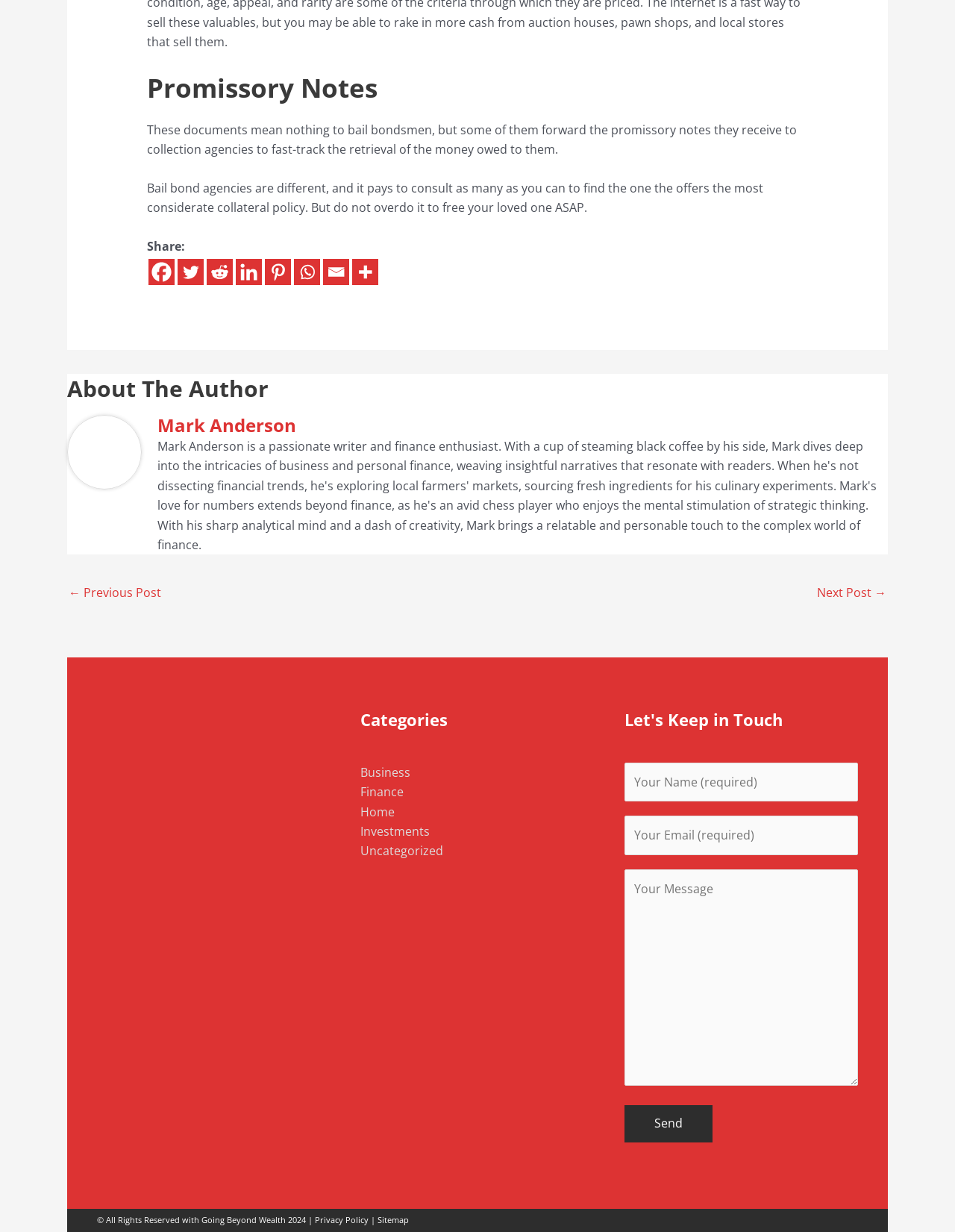What is the name of the website?
Refer to the image and provide a one-word or short phrase answer.

Going Beyond Wealth